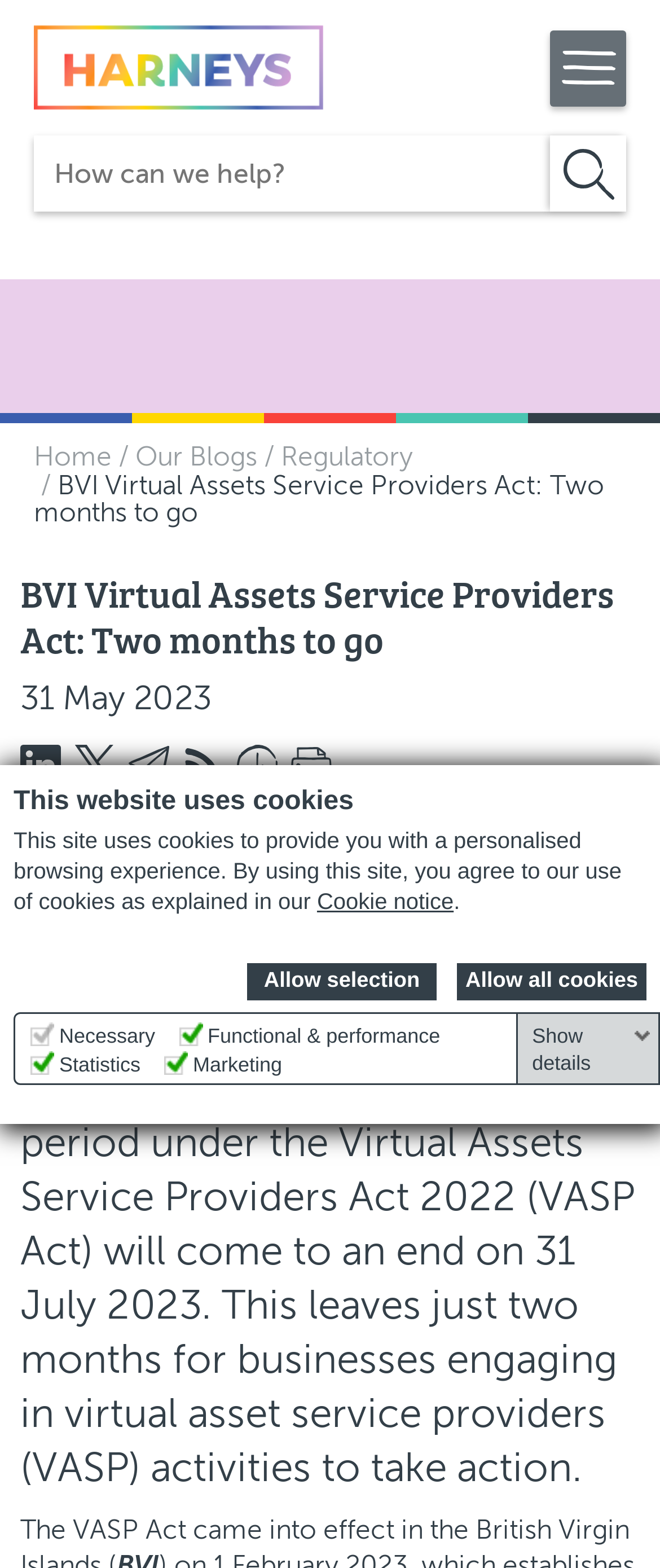Could you find the bounding box coordinates of the clickable area to complete this instruction: "Go to the 'Home' page"?

[0.051, 0.283, 0.169, 0.3]